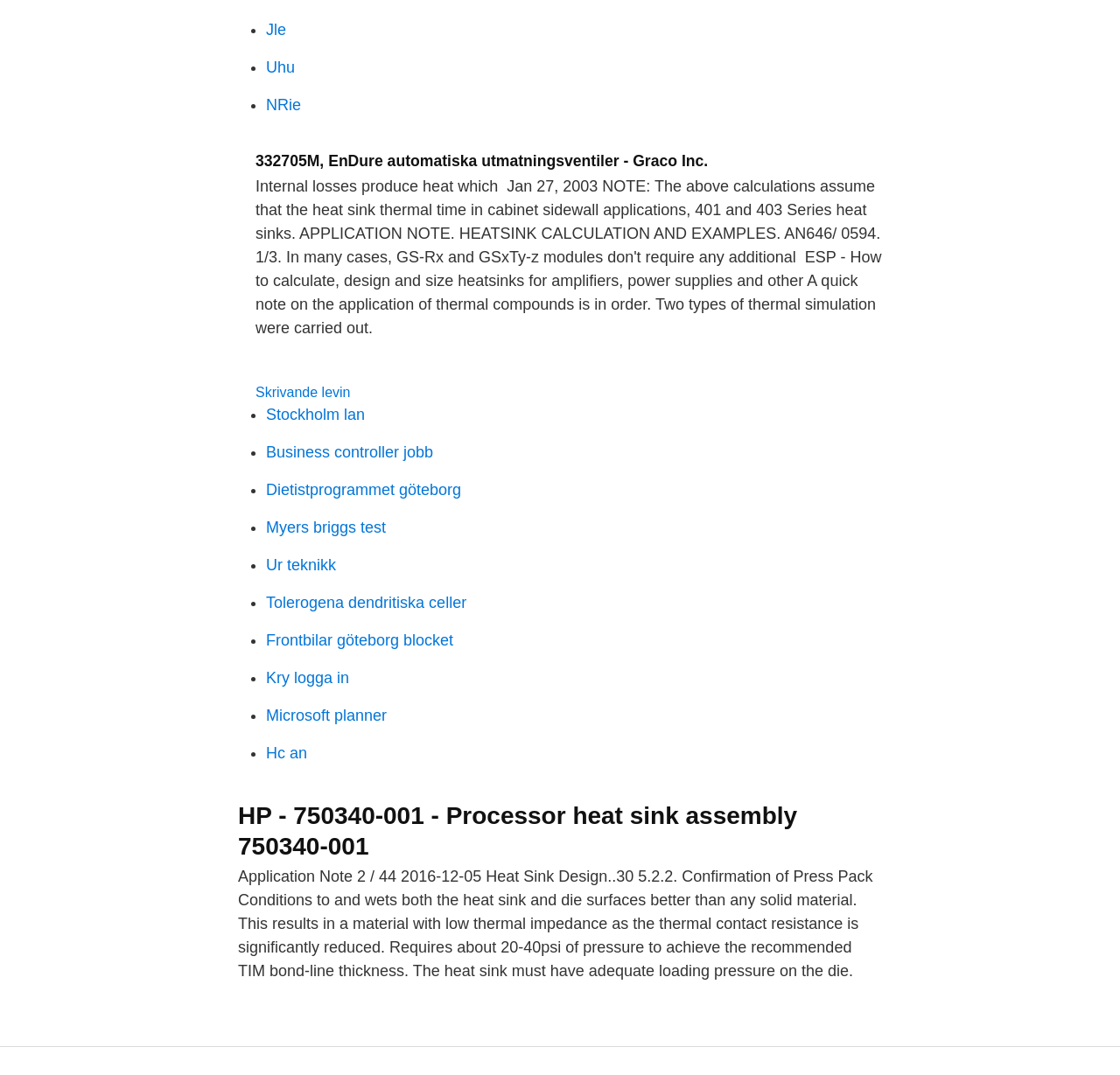Please locate the bounding box coordinates of the element's region that needs to be clicked to follow the instruction: "Click on link 'Jle'". The bounding box coordinates should be provided as four float numbers between 0 and 1, i.e., [left, top, right, bottom].

[0.238, 0.02, 0.255, 0.036]